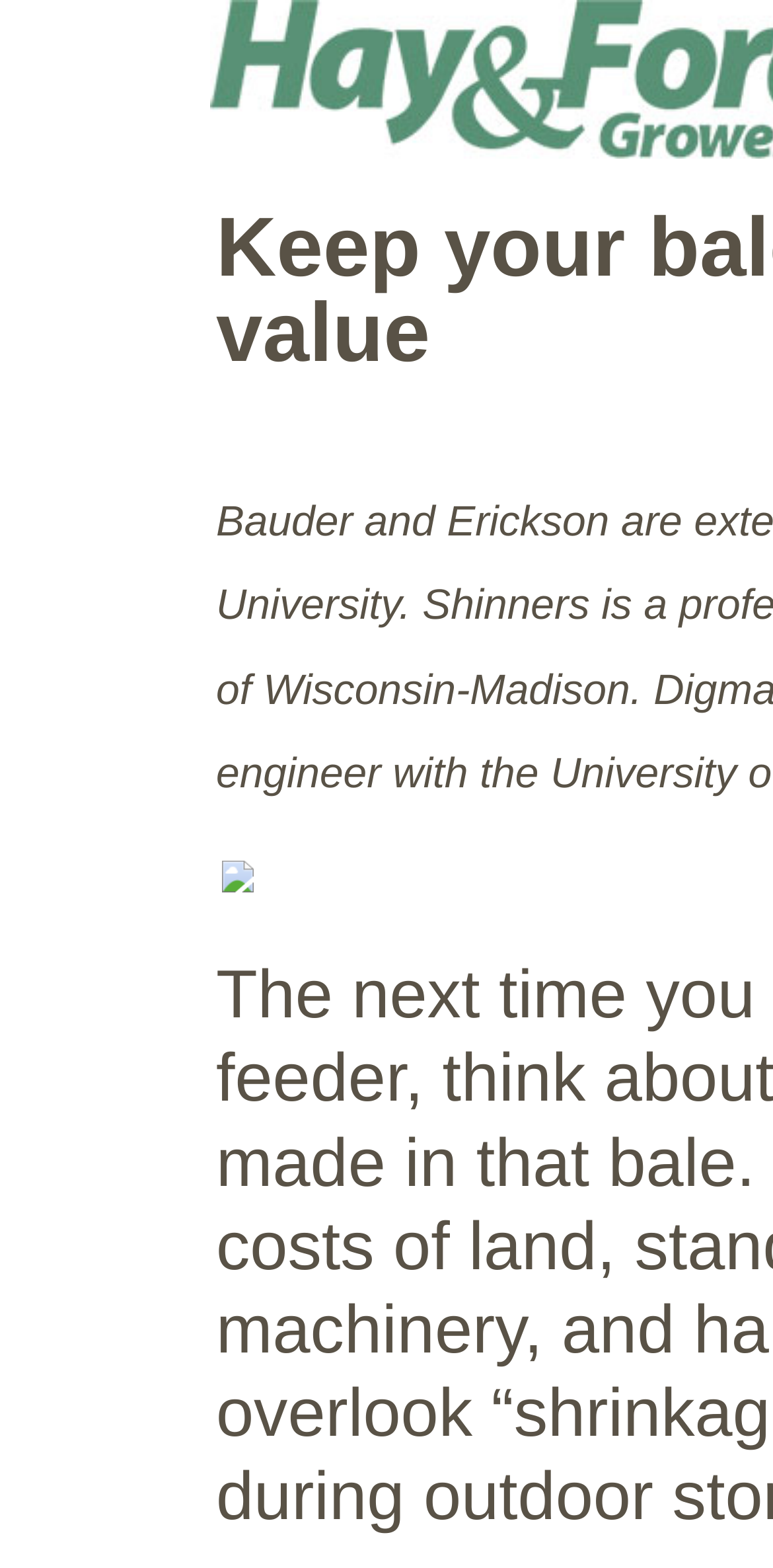Please find the bounding box for the UI component described as follows: "title="Hay and Forage Grower Magazine"".

[0.272, 0.0, 0.658, 0.089]